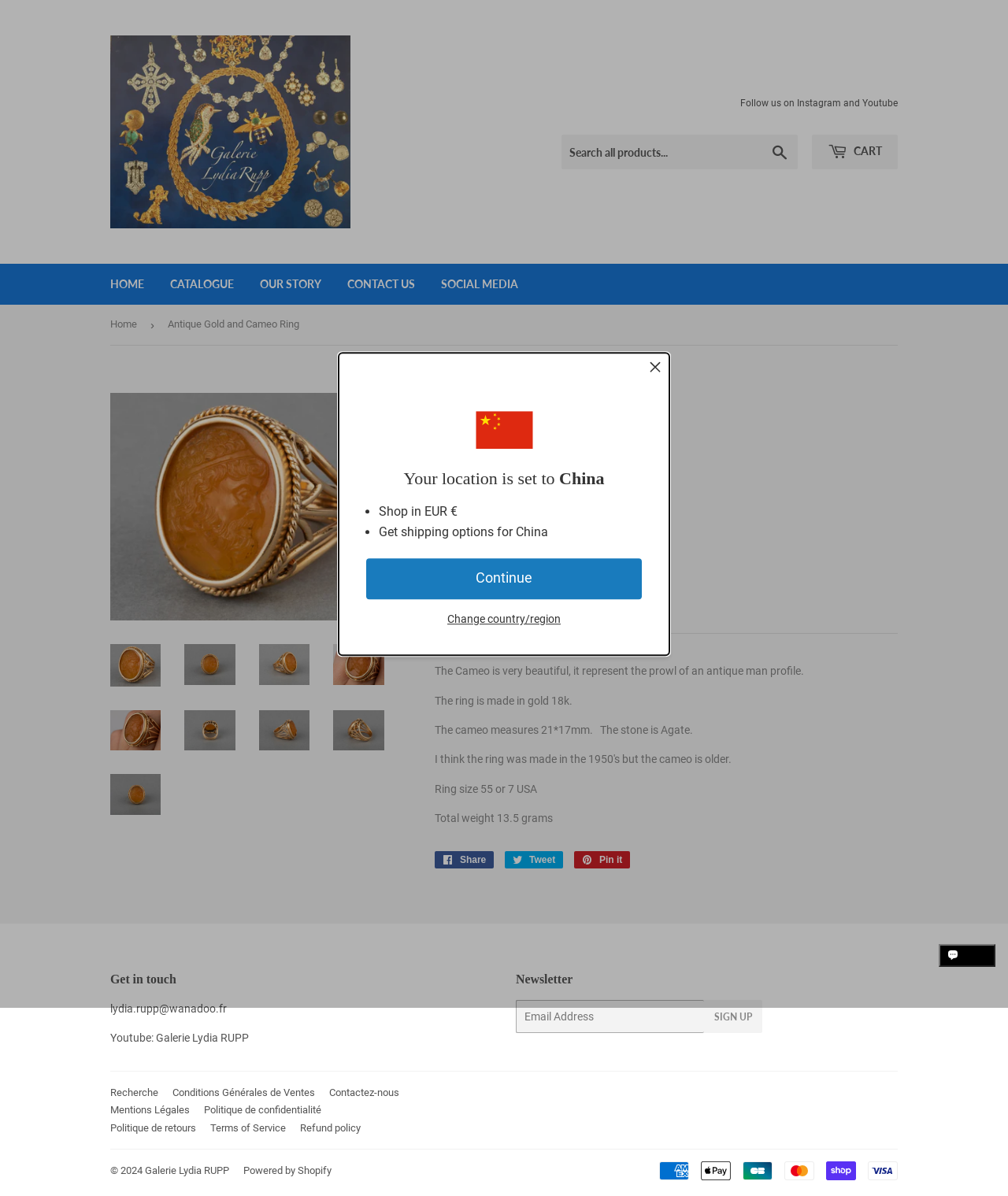Answer the question below with a single word or a brief phrase: 
What is the total weight of the ring?

13.5 grams